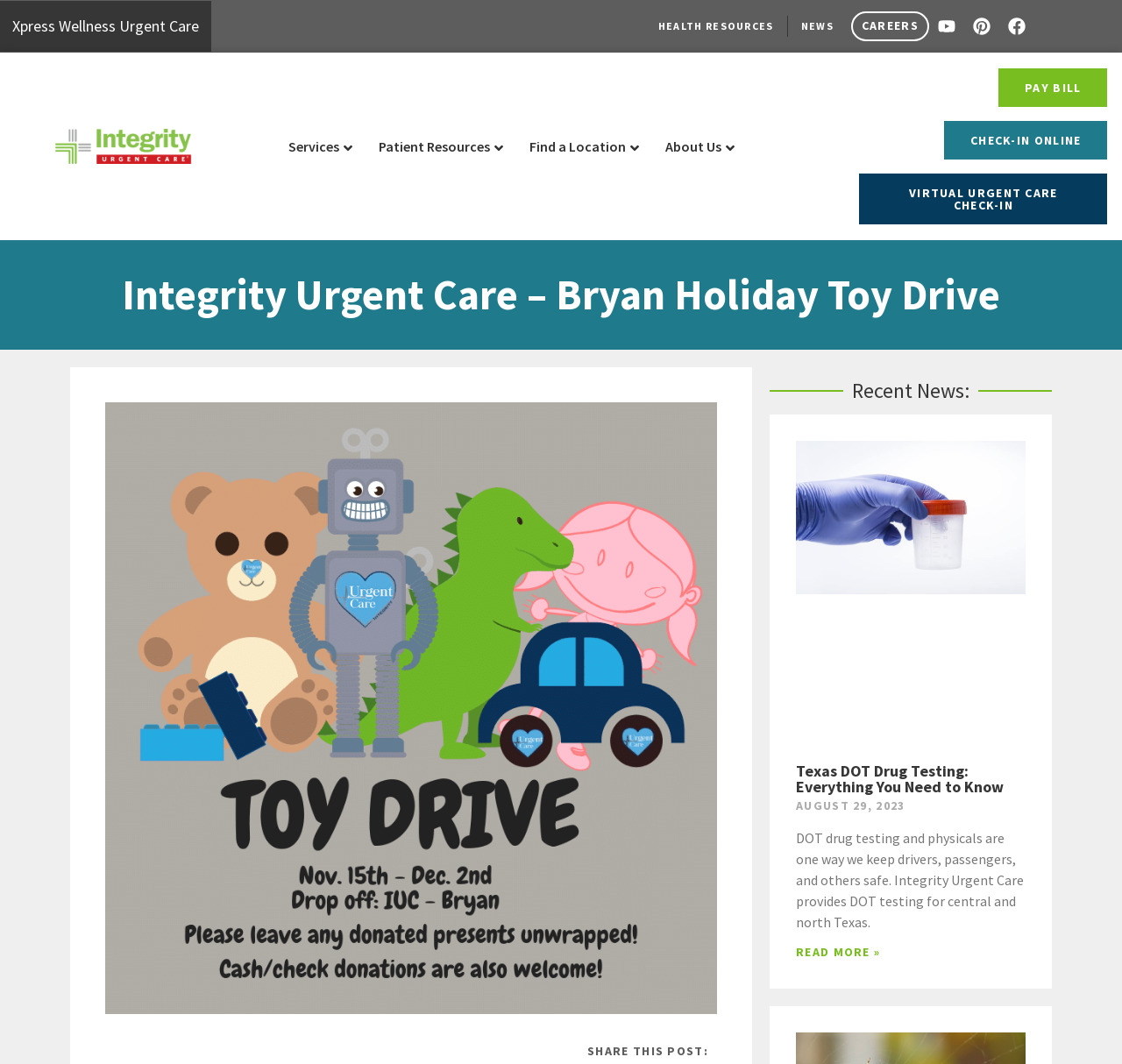Provide the bounding box for the UI element matching this description: "About Us".

[0.589, 0.124, 0.658, 0.152]